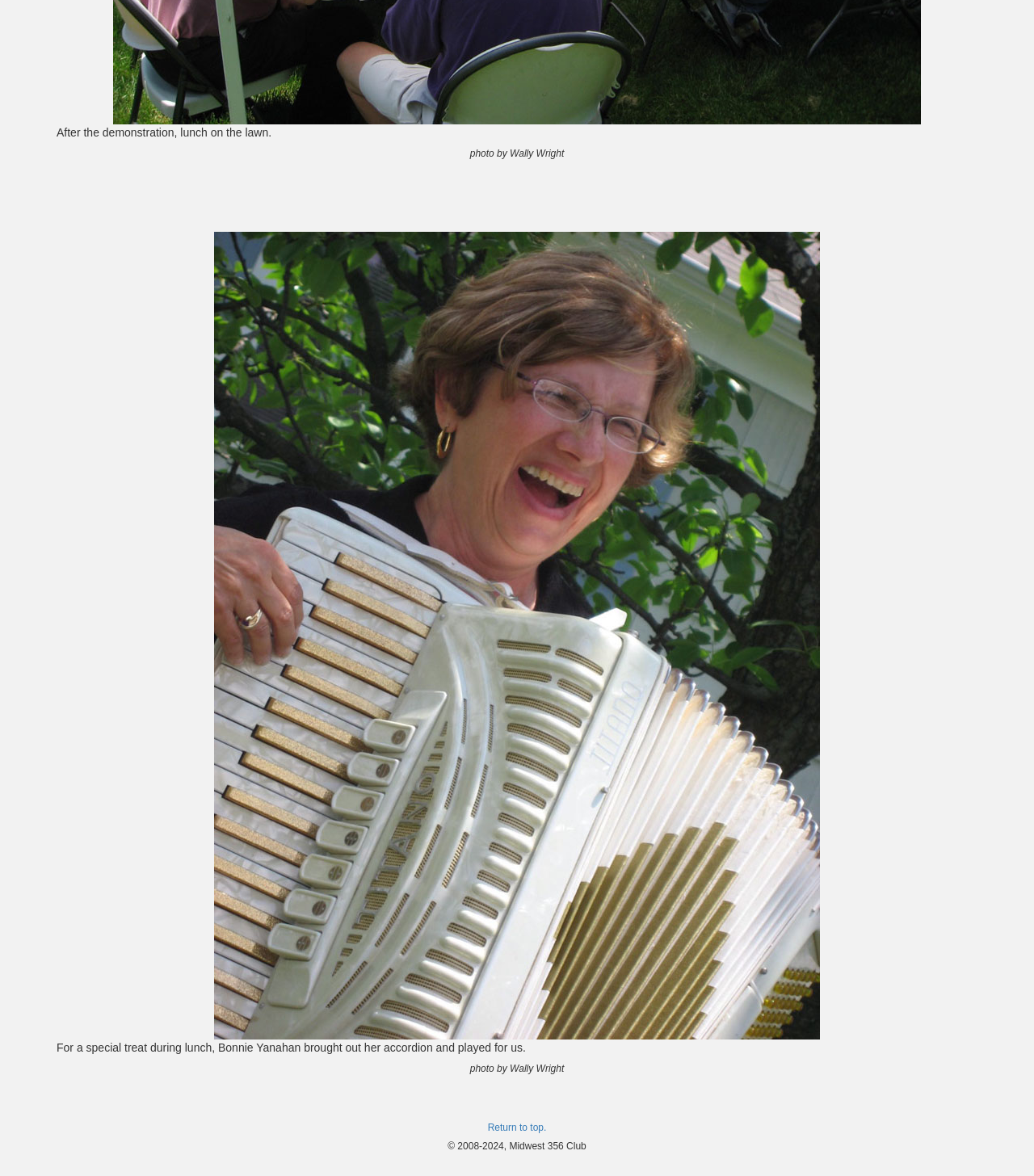What is the purpose of the link 'Return to top'?
Answer the question with a detailed and thorough explanation.

The link 'Return to top' is likely used to navigate back to the top of the webpage. This can be inferred by understanding the context of the link and identifying its purpose as a navigation aid.